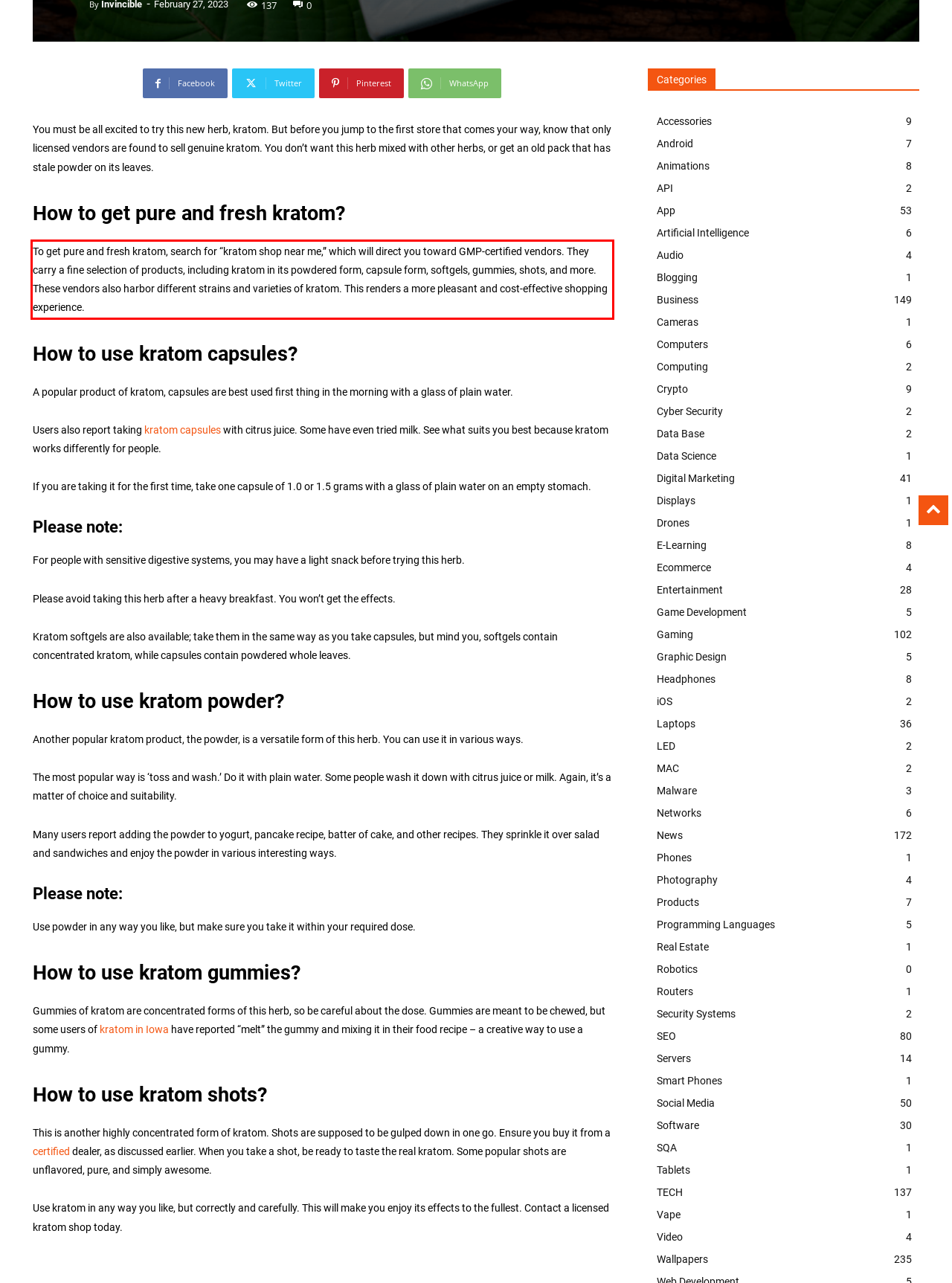You are given a screenshot showing a webpage with a red bounding box. Perform OCR to capture the text within the red bounding box.

To get pure and fresh kratom, search for “kratom shop near me,” which will direct you toward GMP-certified vendors. They carry a fine selection of products, including kratom in its powdered form, capsule form, softgels, gummies, shots, and more. These vendors also harbor different strains and varieties of kratom. This renders a more pleasant and cost-effective shopping experience.